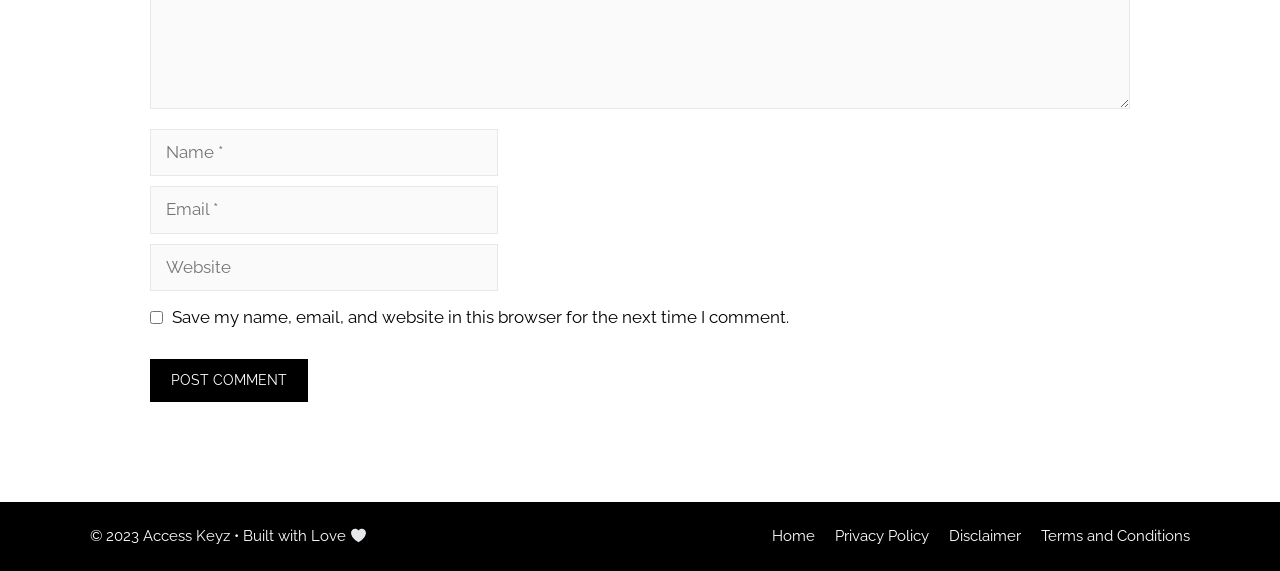Kindly determine the bounding box coordinates for the clickable area to achieve the given instruction: "Go to the Home page".

[0.603, 0.923, 0.637, 0.955]